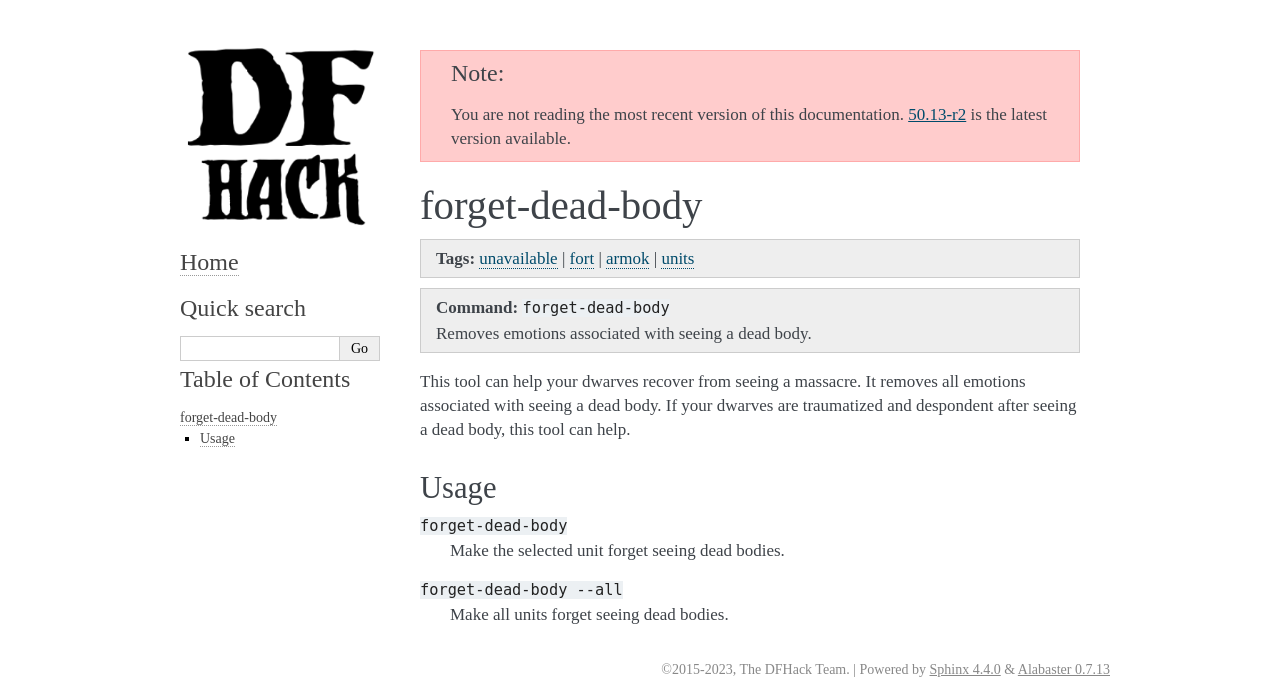Please identify the bounding box coordinates for the region that you need to click to follow this instruction: "Click the 'forget-dead-body' link".

[0.141, 0.602, 0.216, 0.626]